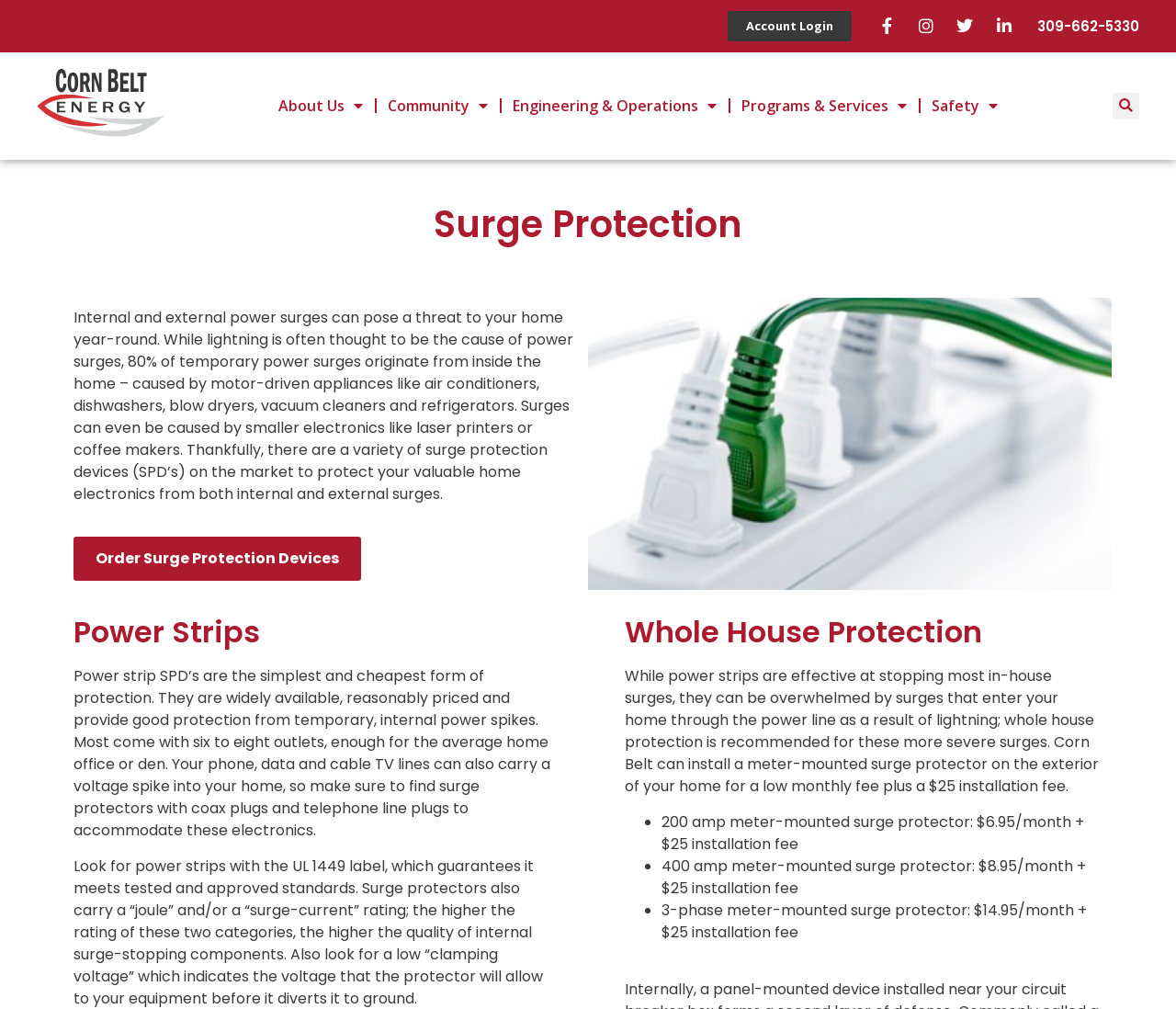What is the installation fee for whole house protection?
Carefully examine the image and provide a detailed answer to the question.

I found the installation fee by reading the static text element that explains the cost of whole house protection, which includes a low monthly fee plus a $25 installation fee.